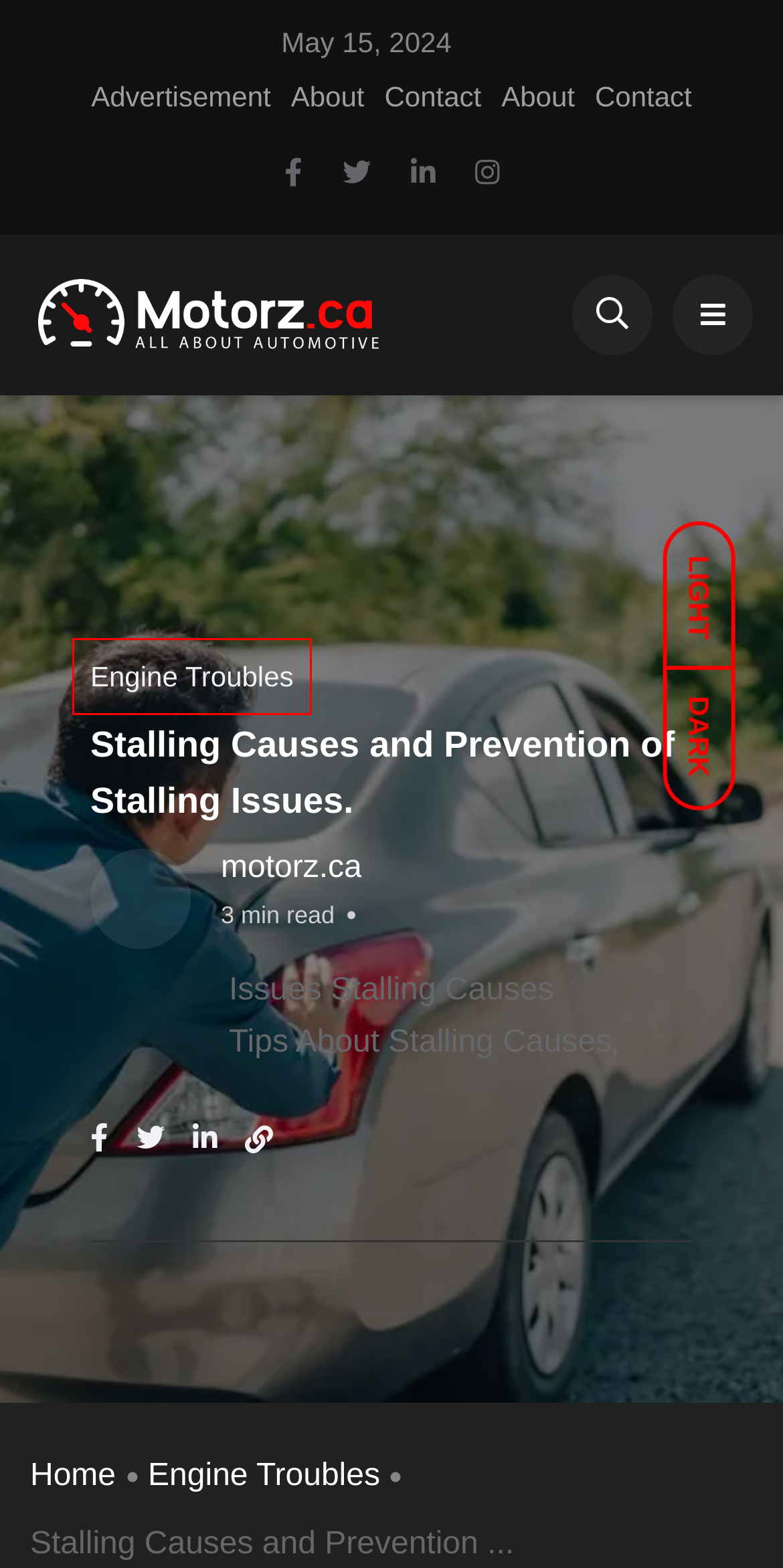You see a screenshot of a webpage with a red bounding box surrounding an element. Pick the webpage description that most accurately represents the new webpage after interacting with the element in the red bounding box. The options are:
A. Engine Troubles – Motorz.ca
B. Motorz.ca - All About Automotive Tips and Guide
C. Contact Us – Motorz.ca
D. General Maintenance – Motorz.ca
E. motorz.ca – Motorz.ca
F. Car Tips – Motorz.ca
G. About Us – Motorz.ca
H. Issues Stalling Causes – Motorz.ca

A